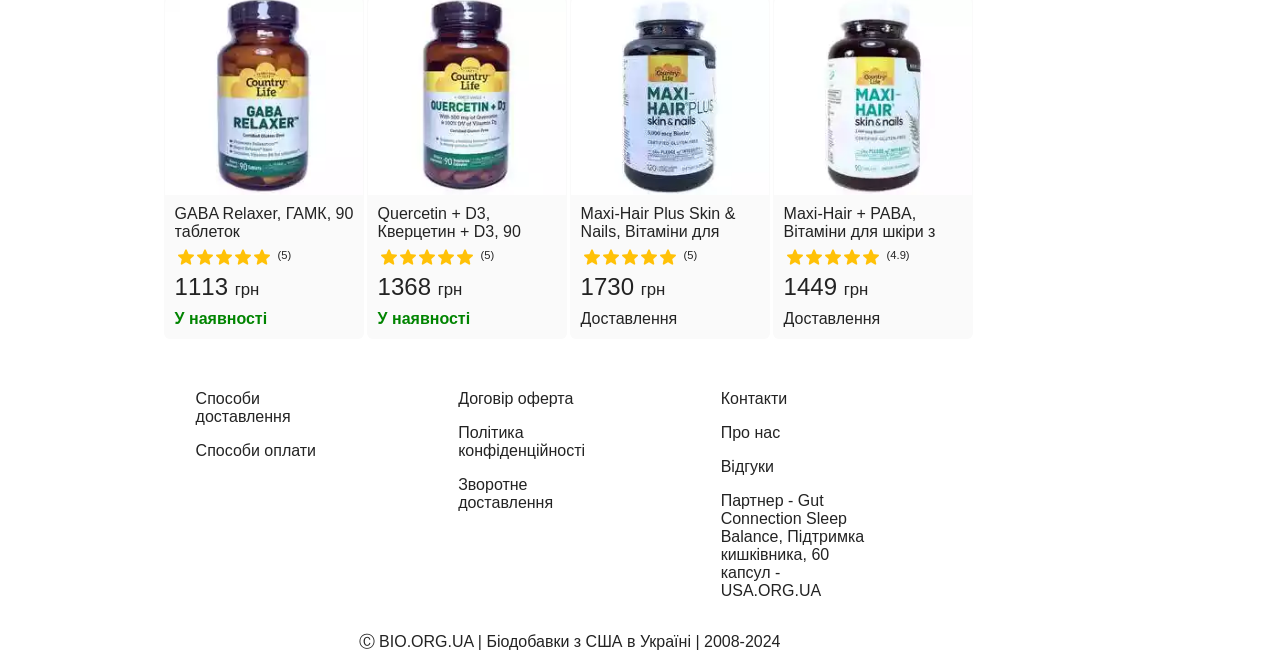Give the bounding box coordinates for this UI element: "Про нас". The coordinates should be four float numbers between 0 and 1, arranged as [left, top, right, bottom].

[0.563, 0.633, 0.688, 0.66]